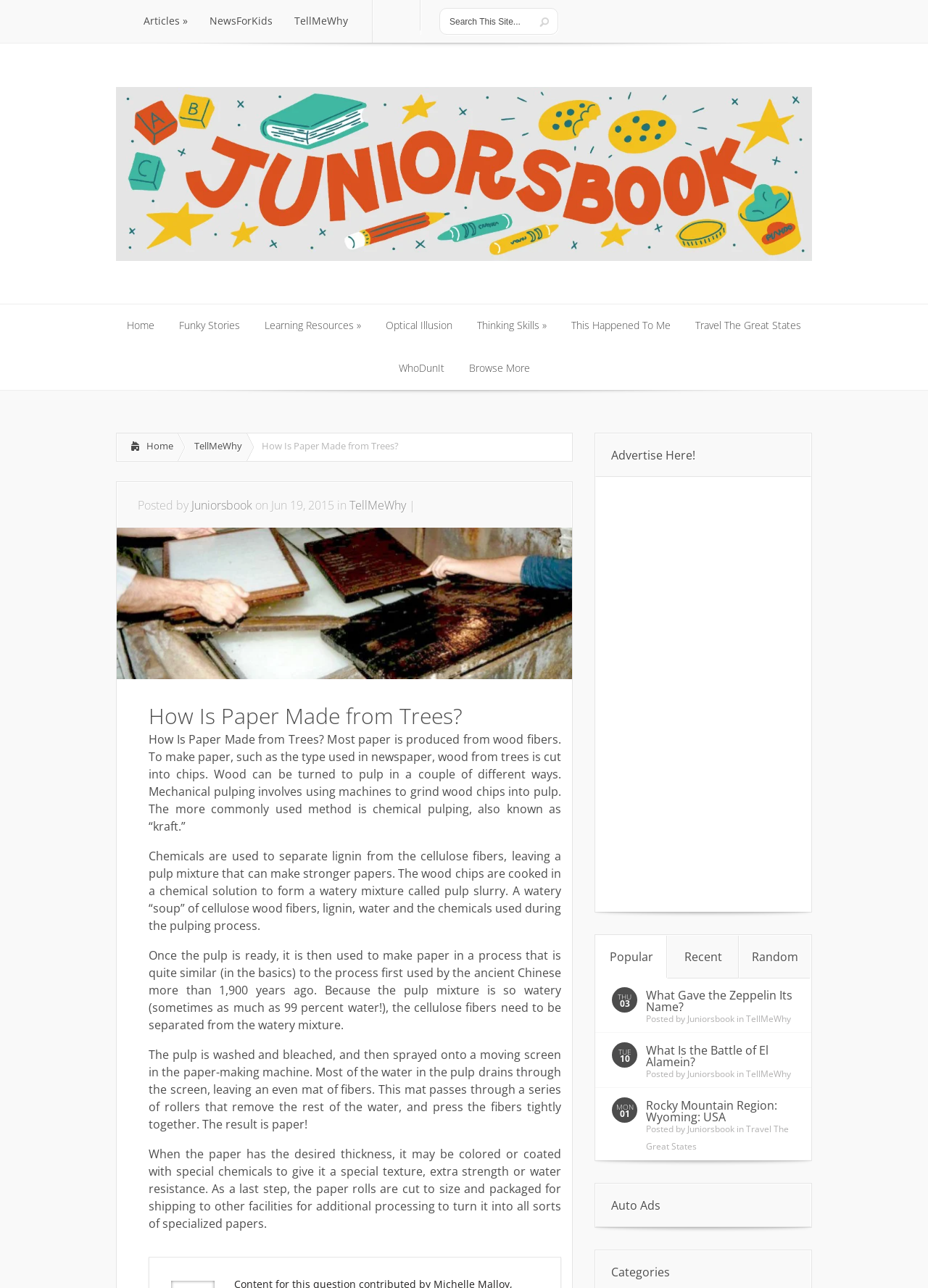Please specify the coordinates of the bounding box for the element that should be clicked to carry out this instruction: "Browse More". The coordinates must be four float numbers between 0 and 1, formatted as [left, top, right, bottom].

[0.493, 0.27, 0.582, 0.303]